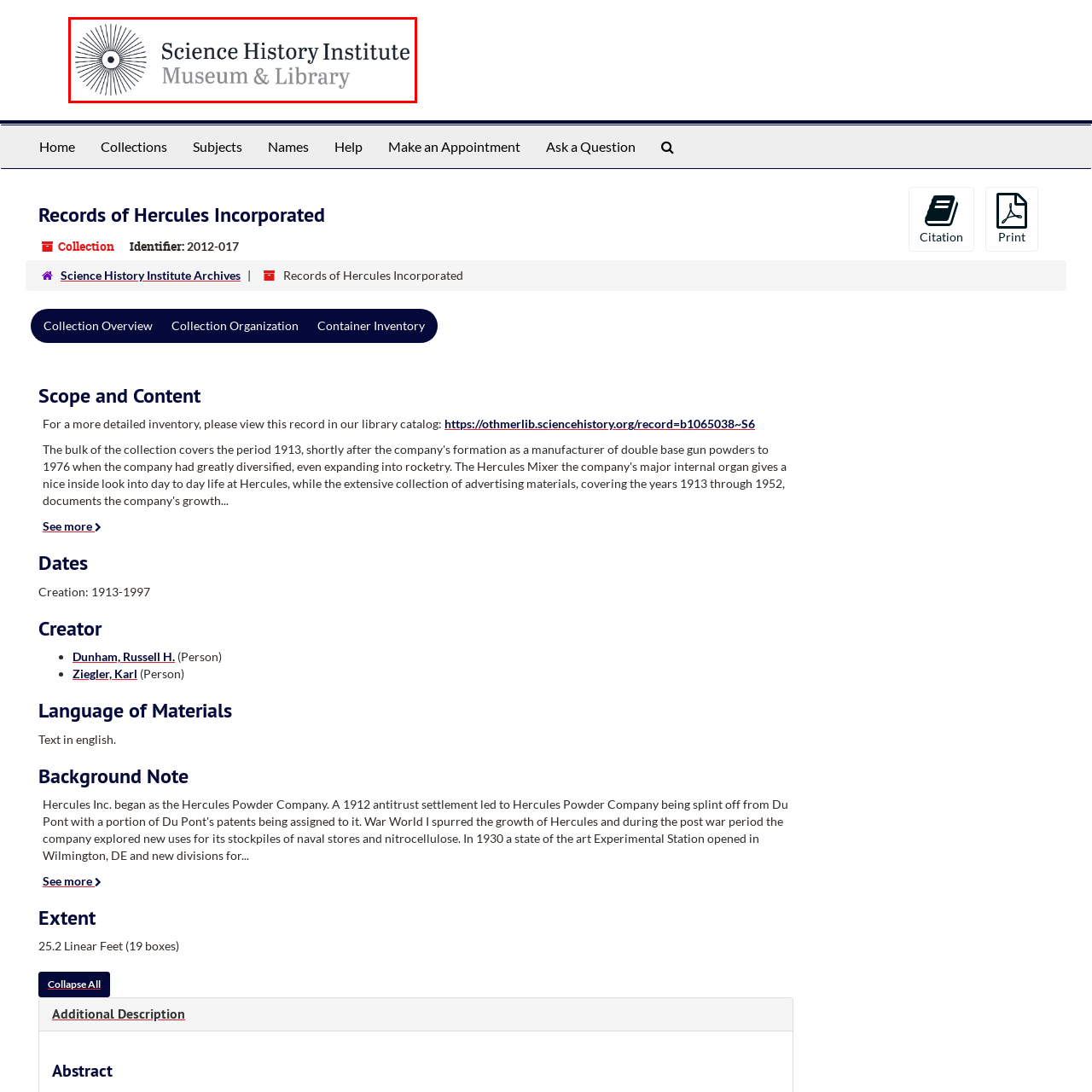What is the mission of the institute?
Look at the image enclosed by the red bounding box and give a detailed answer using the visual information available in the image.

The mission of the institute is to educate and inspire a deeper understanding of the scientific heritage, which is reflected in the logo design and the organization's overall purpose.